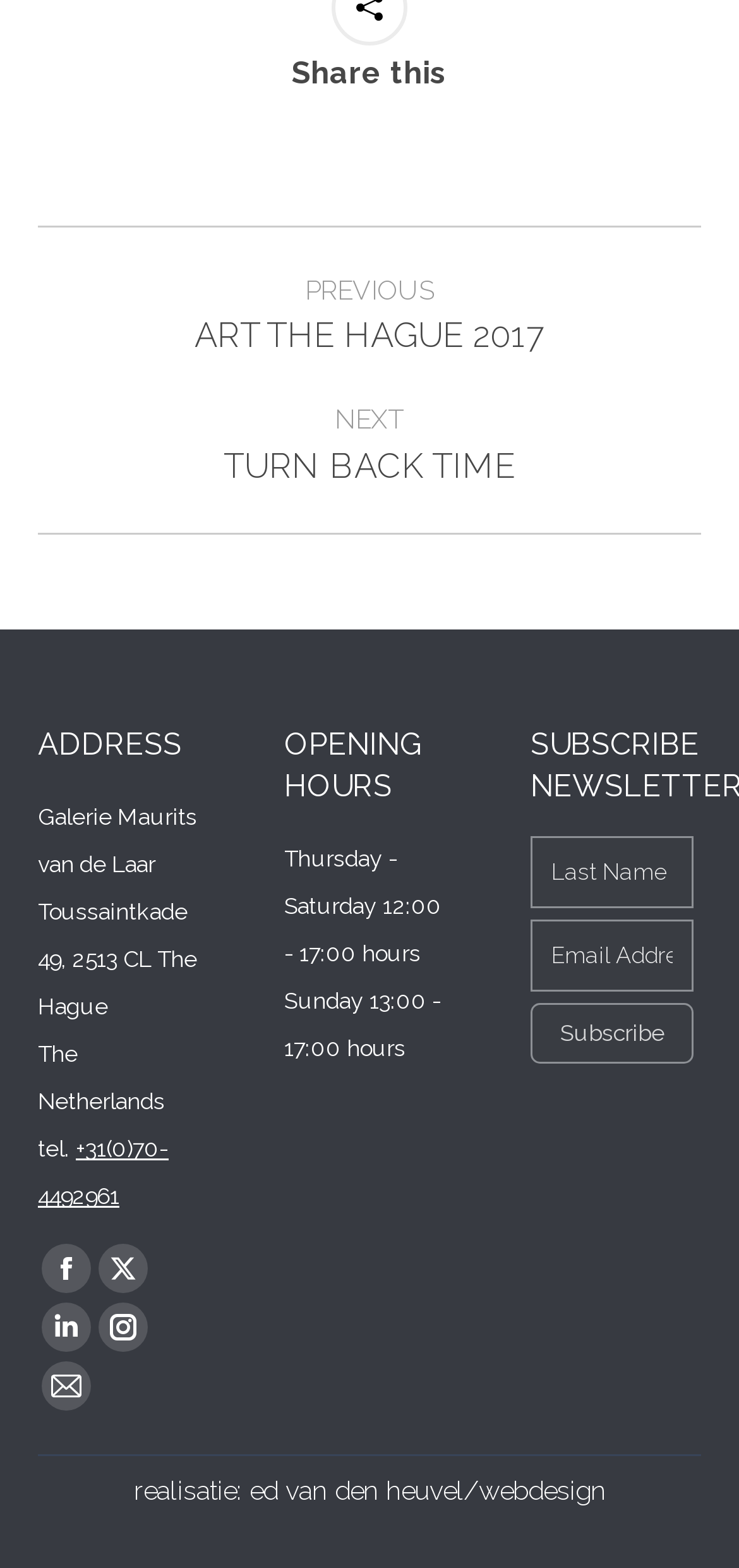Determine the bounding box coordinates of the clickable region to execute the instruction: "Click the 'Previous post' link". The coordinates should be four float numbers between 0 and 1, denoted as [left, top, right, bottom].

[0.051, 0.175, 0.949, 0.227]